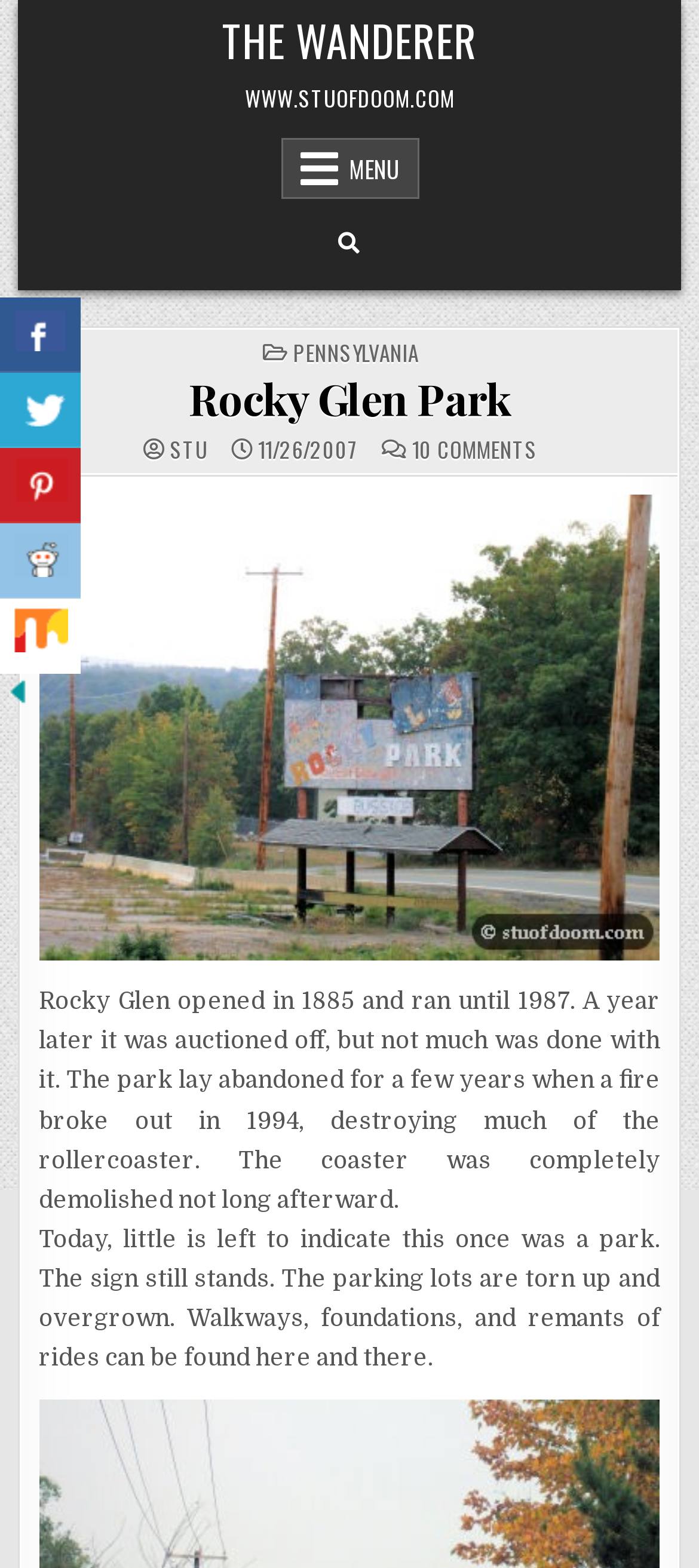Locate the bounding box coordinates of the item that should be clicked to fulfill the instruction: "Search for something".

[0.465, 0.141, 0.532, 0.17]